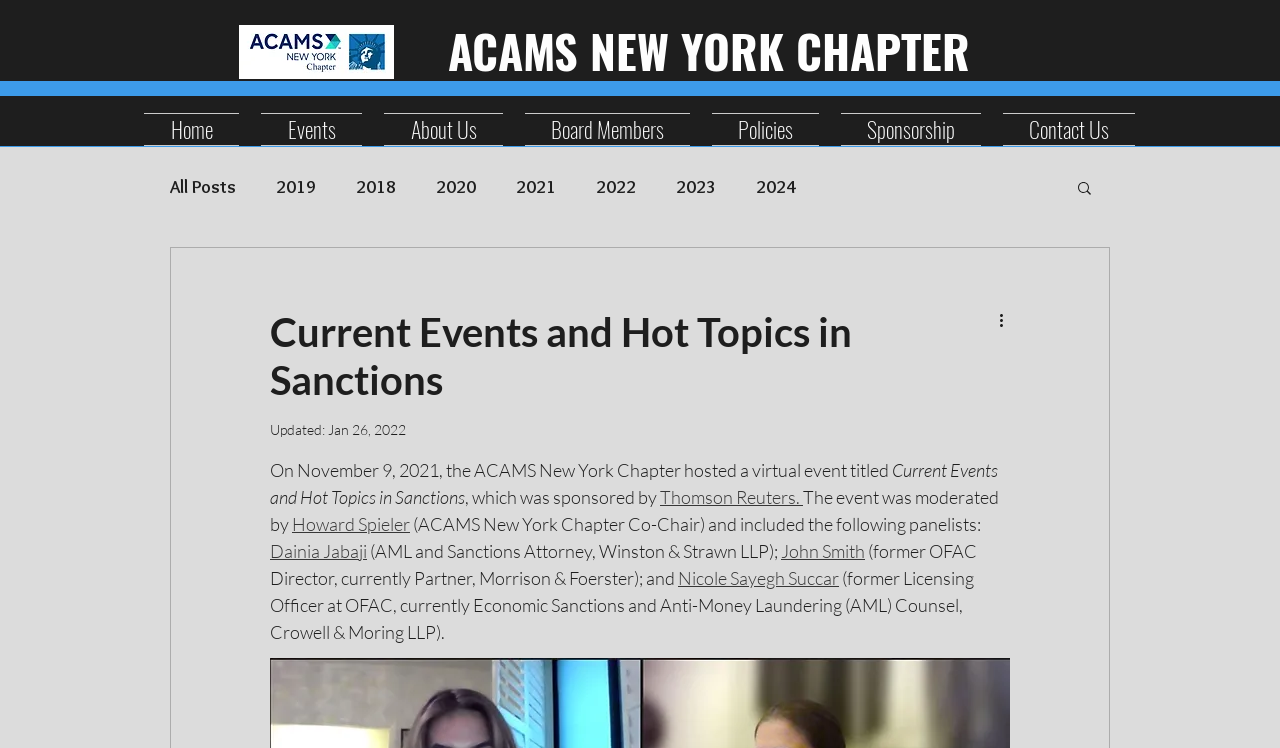Please determine the bounding box coordinates for the UI element described as: "All Posts".

[0.133, 0.235, 0.184, 0.265]